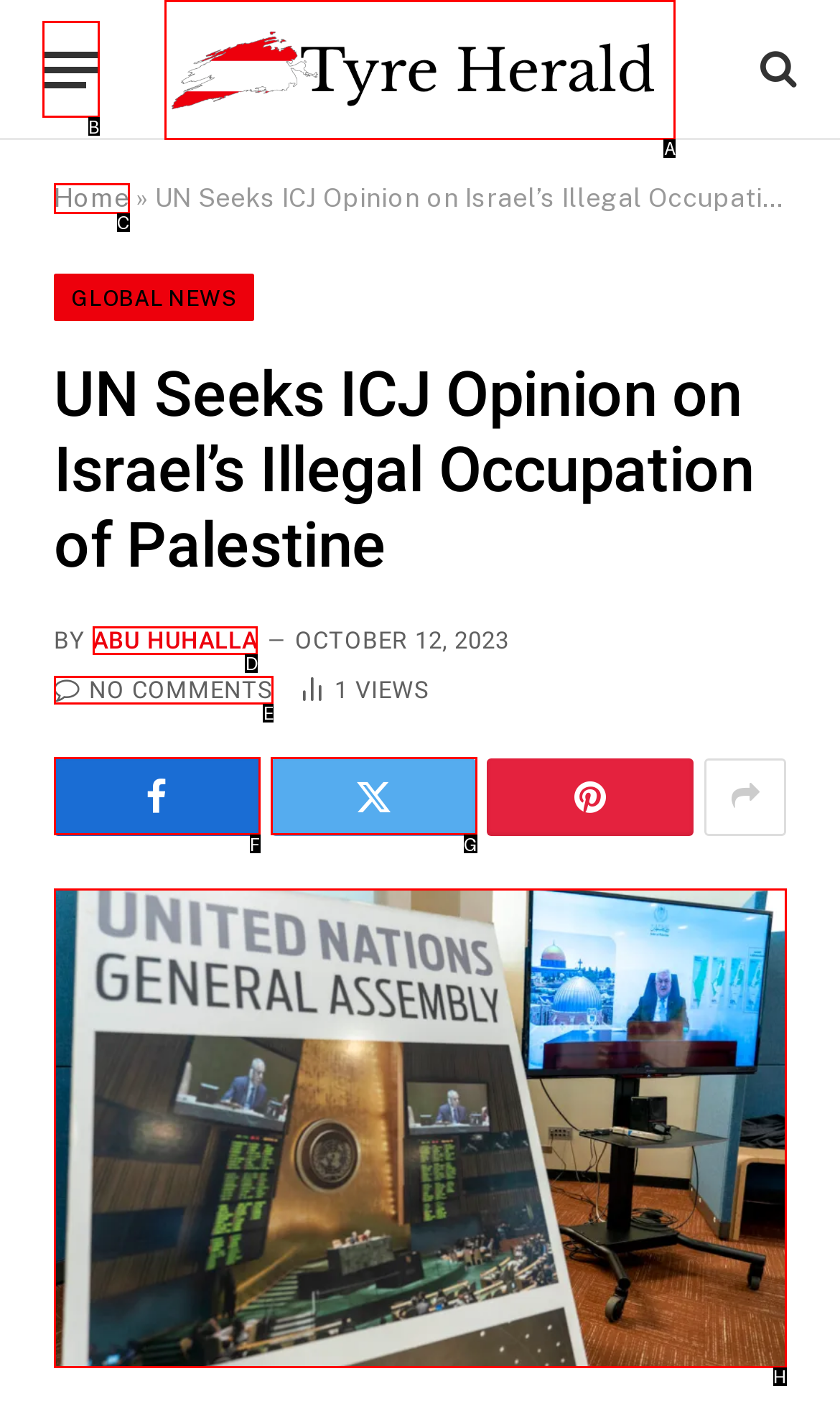Identify which HTML element to click to fulfill the following task: Click the menu button. Provide your response using the letter of the correct choice.

B